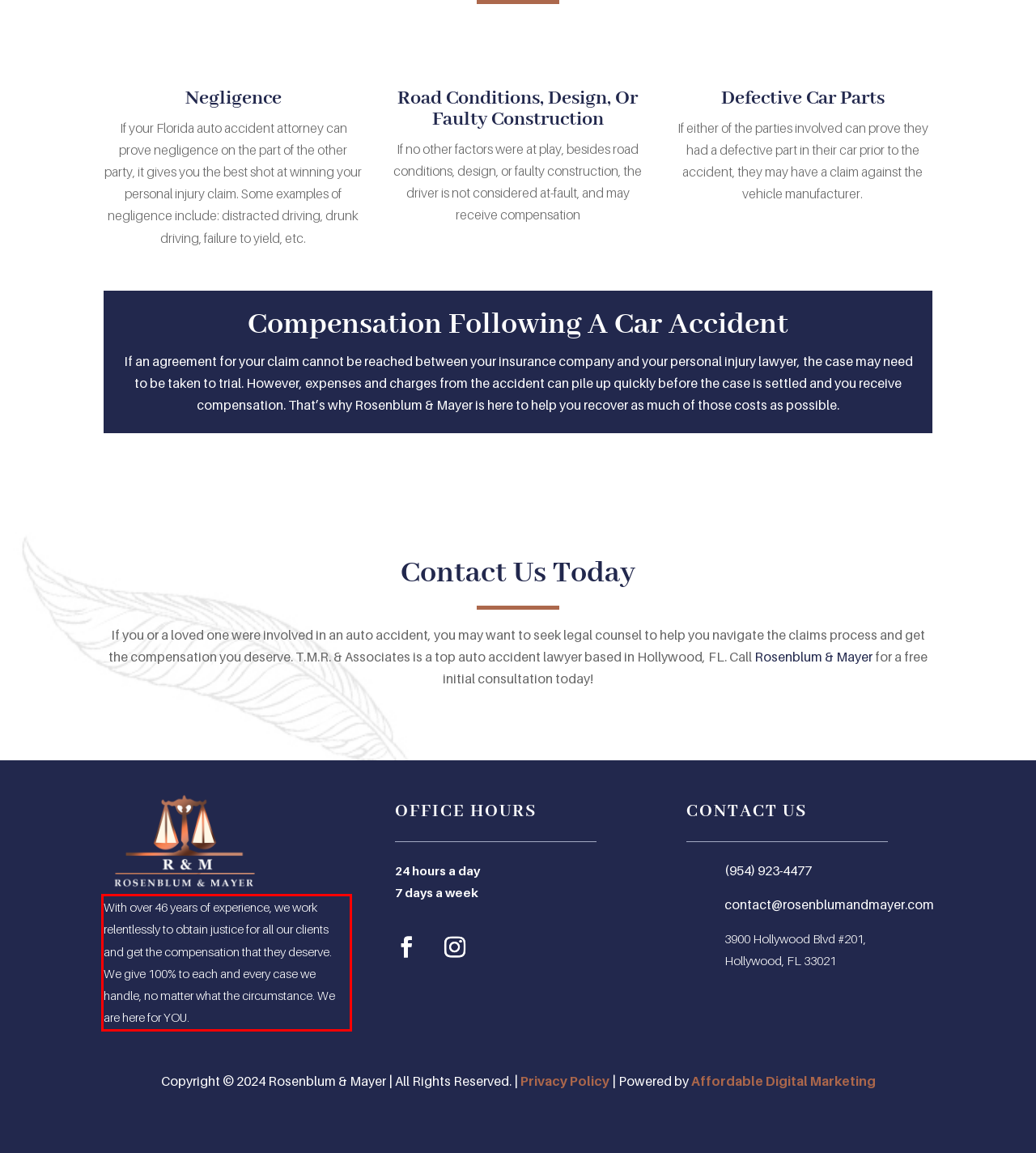Review the webpage screenshot provided, and perform OCR to extract the text from the red bounding box.

With over 46 years of experience, we work relentlessly to obtain justice for all our clients and get the compensation that they deserve. We give 100% to each and every case we handle, no matter what the circumstance. We are here for YOU.